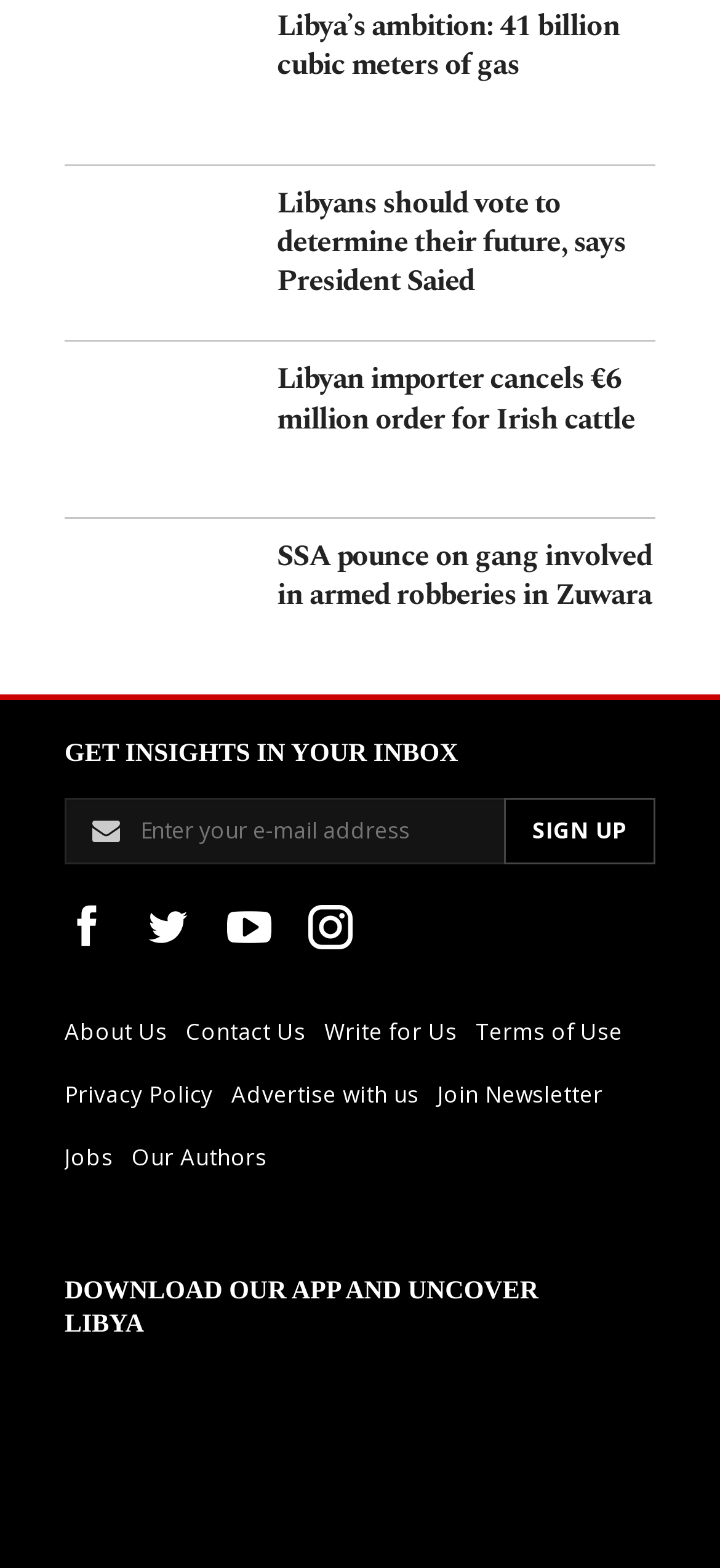Determine the bounding box coordinates of the area to click in order to meet this instruction: "Read about Libya’s ambition".

[0.385, 0.002, 0.861, 0.056]